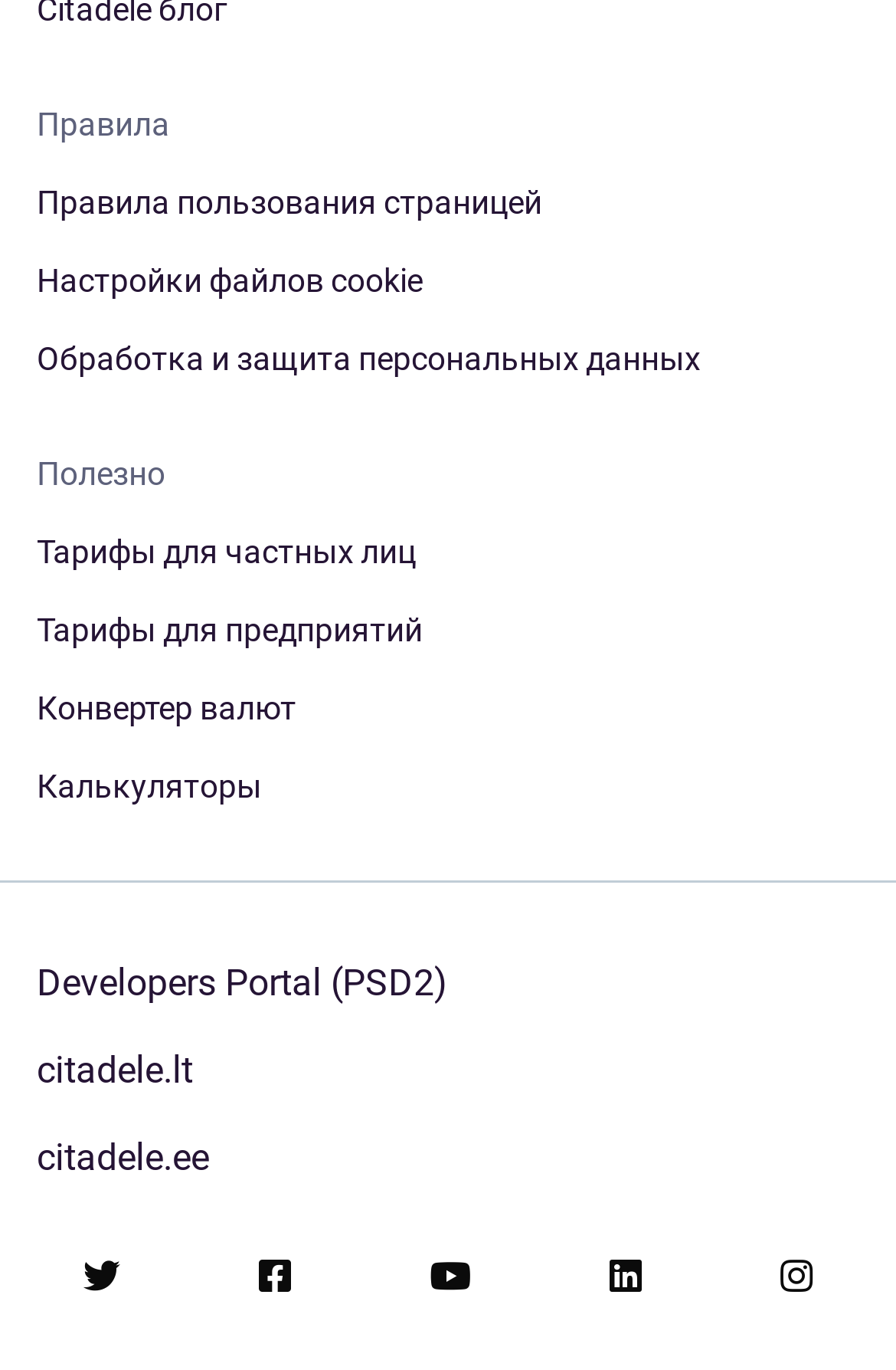Provide a one-word or one-phrase answer to the question:
How can a user request information about their personal data?

Via Citadele banka AS Online Banking